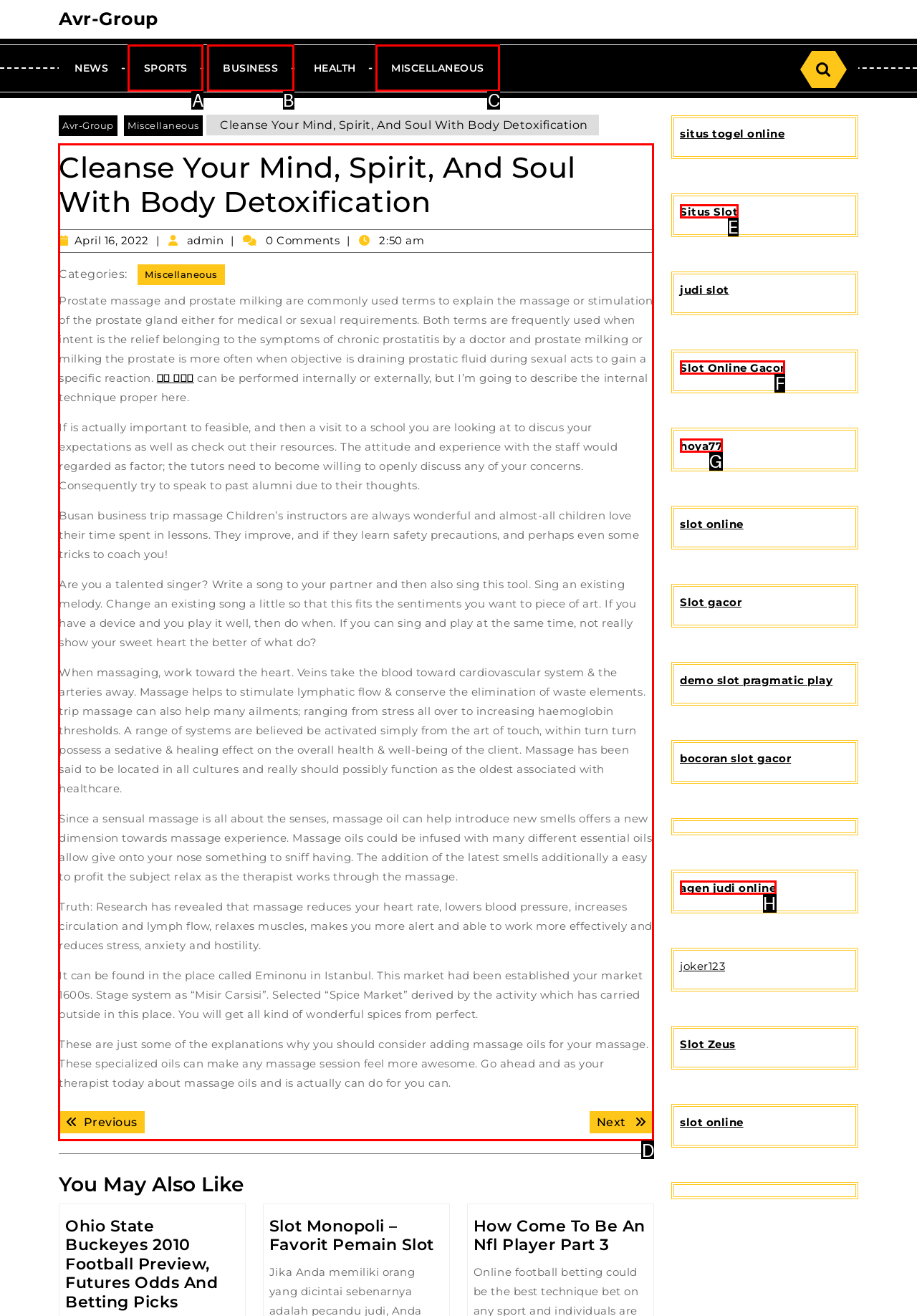Choose the letter of the element that should be clicked to complete the task: Read the article
Answer with the letter from the possible choices.

D